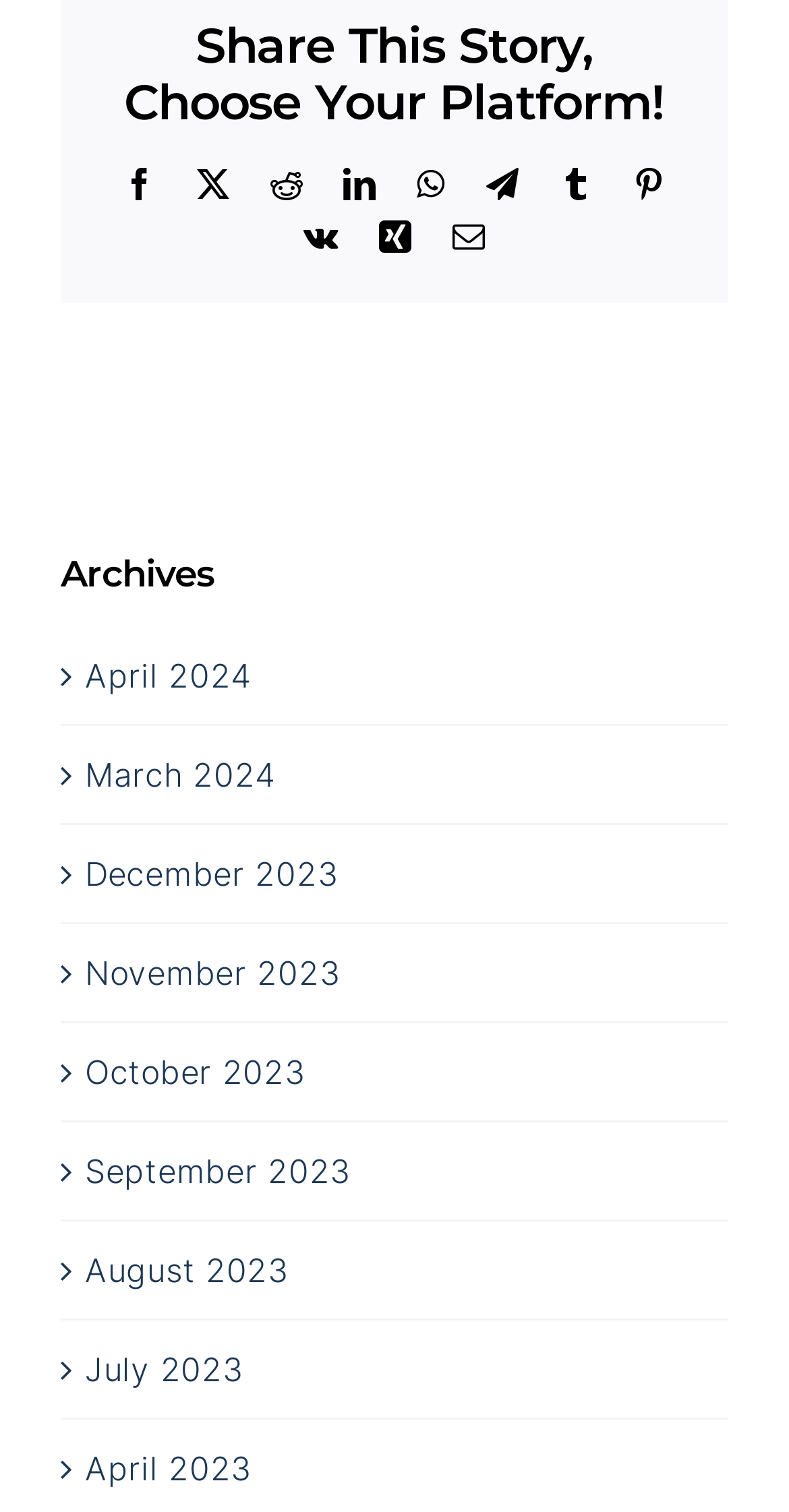How many sharing options are available?
Refer to the screenshot and respond with a concise word or phrase.

11